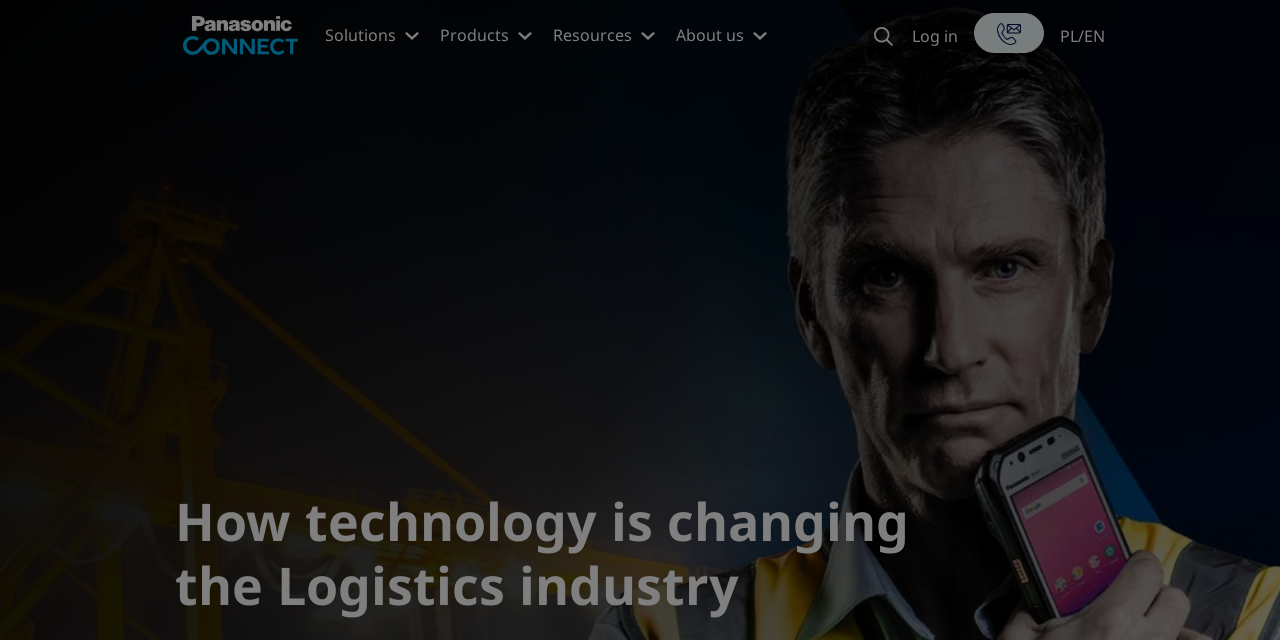Find the headline of the webpage and generate its text content.

How technology is changing the Logistics industry